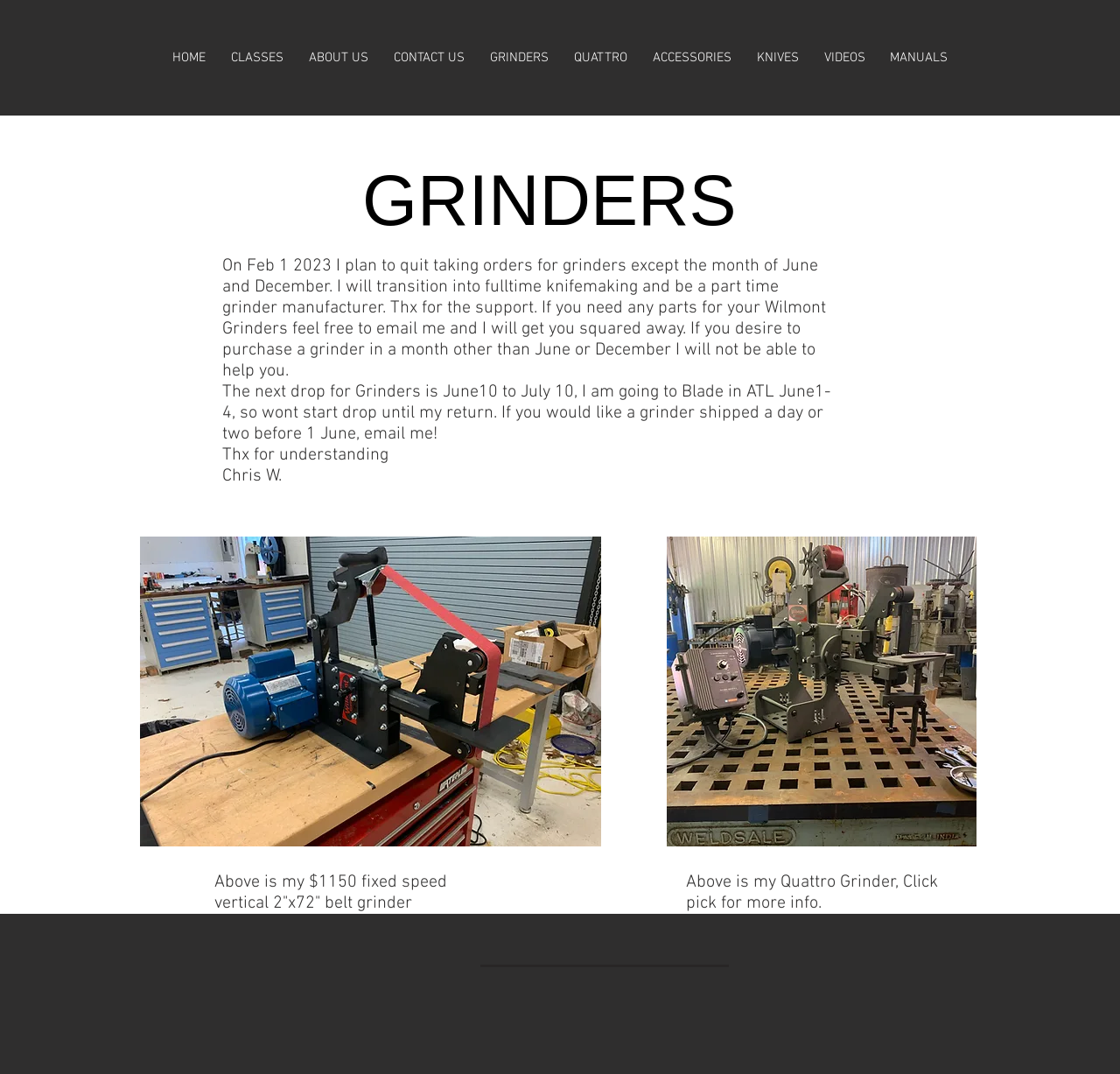Please find the bounding box coordinates of the section that needs to be clicked to achieve this instruction: "View IMG_0540.JPG".

[0.595, 0.5, 0.872, 0.788]